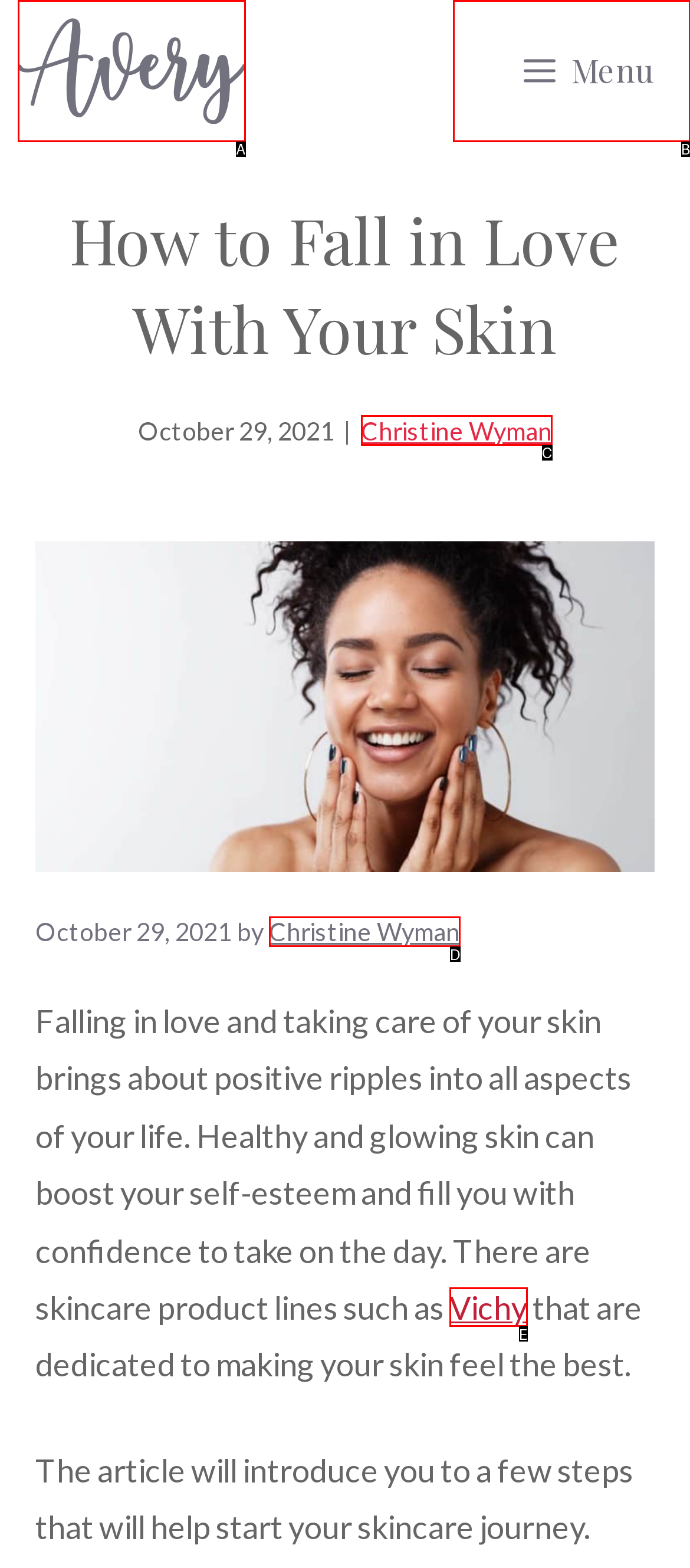From the choices provided, which HTML element best fits the description: Menu? Answer with the appropriate letter.

B